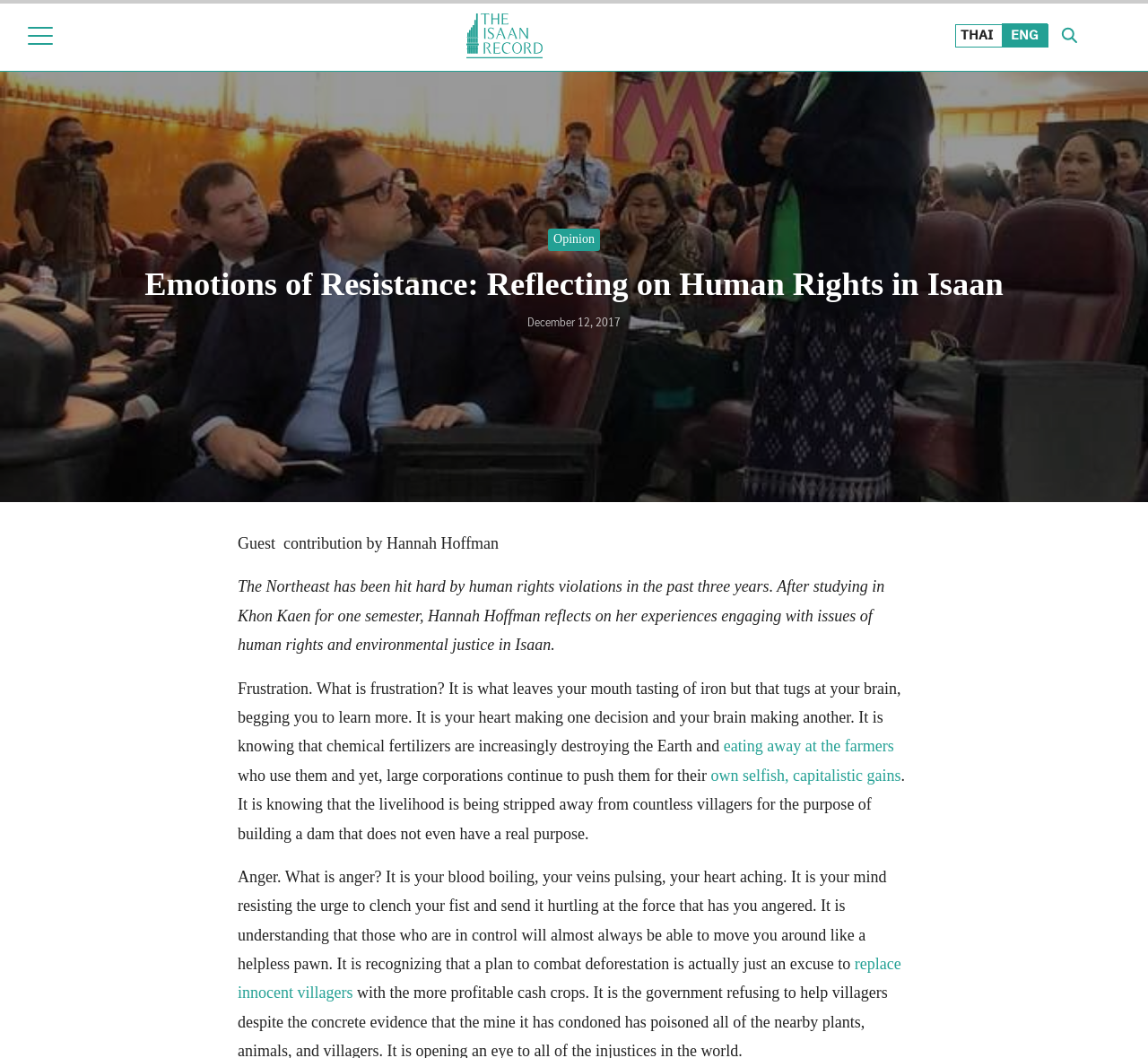What is the author of this article? Observe the screenshot and provide a one-word or short phrase answer.

Hannah Hoffman